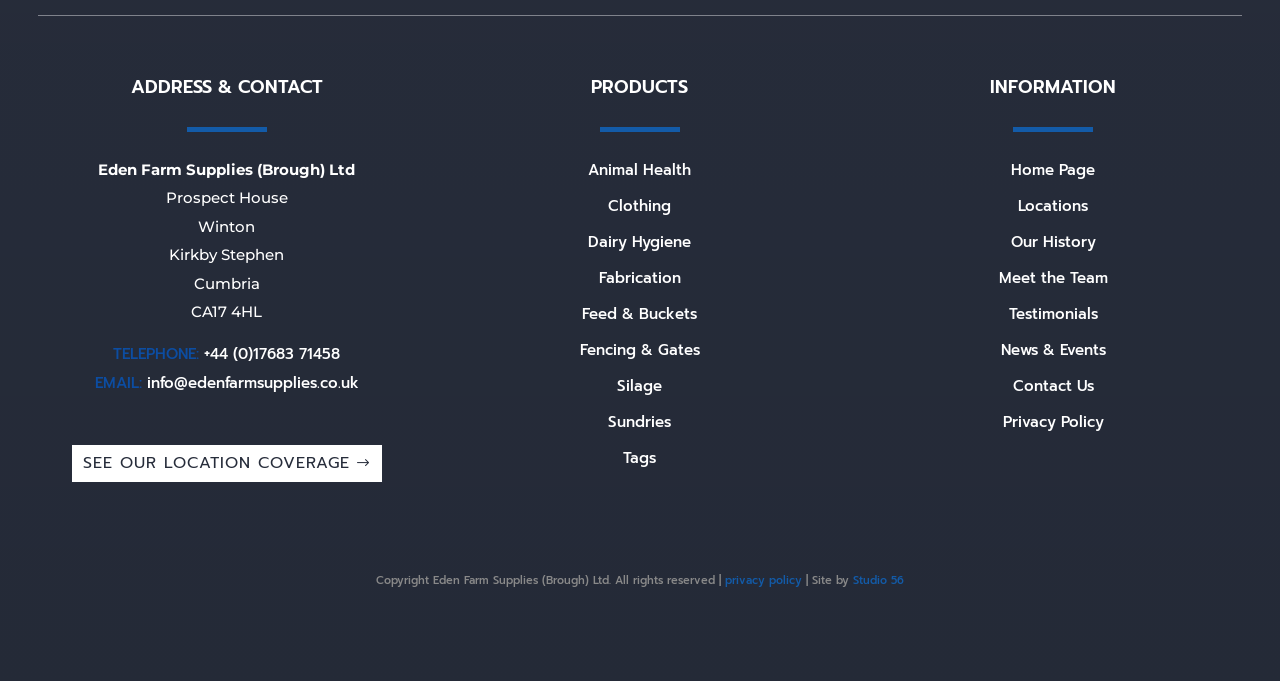What is the company's location?
Carefully analyze the image and provide a thorough answer to the question.

The company's location can be found in the StaticText elements located at [0.13, 0.277, 0.225, 0.305], [0.132, 0.36, 0.222, 0.388], and [0.151, 0.402, 0.203, 0.43] which indicate the address as 'Prospect House, Winton, Kirkby Stephen, Cumbria, CA17 4HL'.